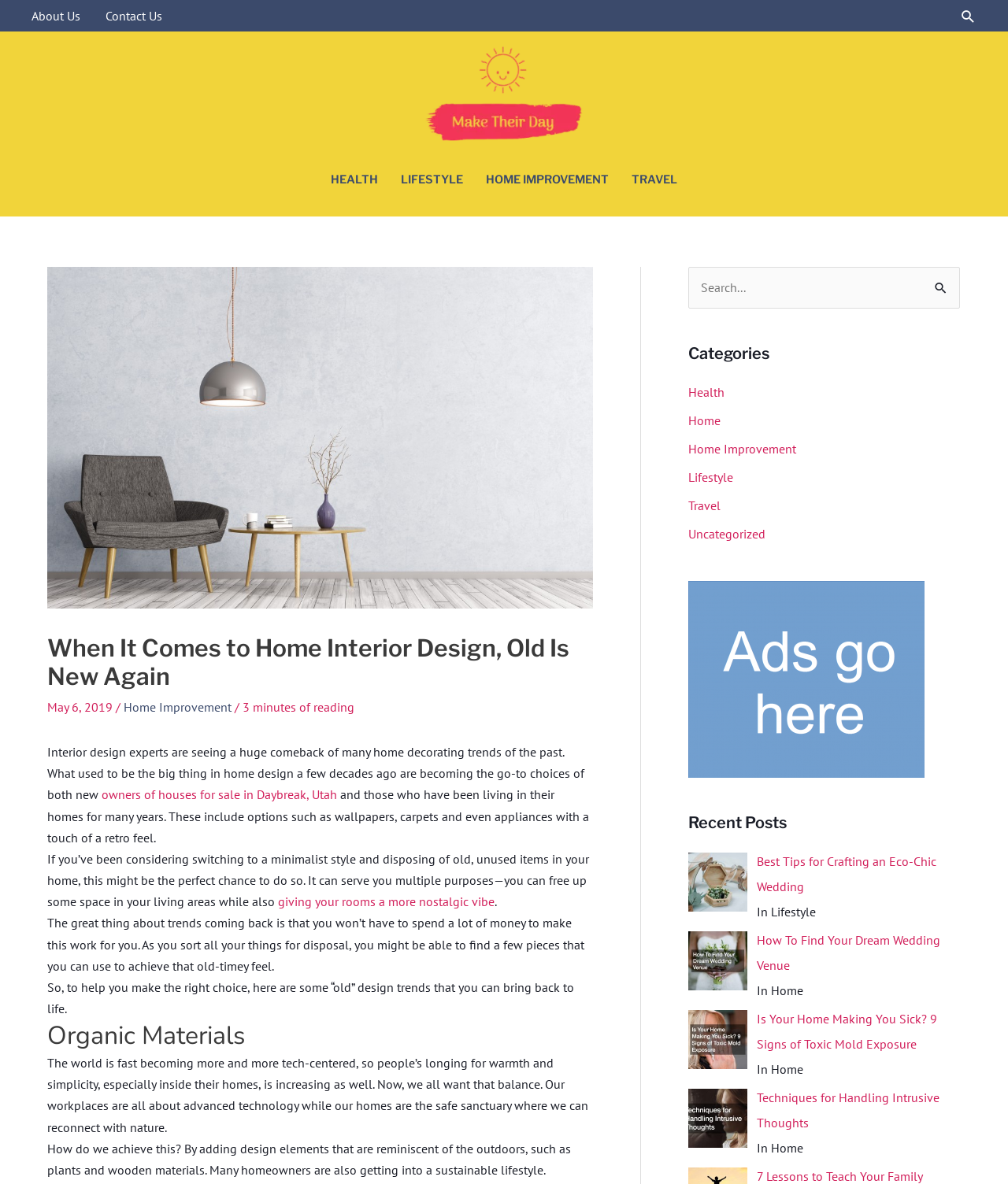What is the main topic of the webpage?
Using the image provided, answer with just one word or phrase.

Home Interior Design